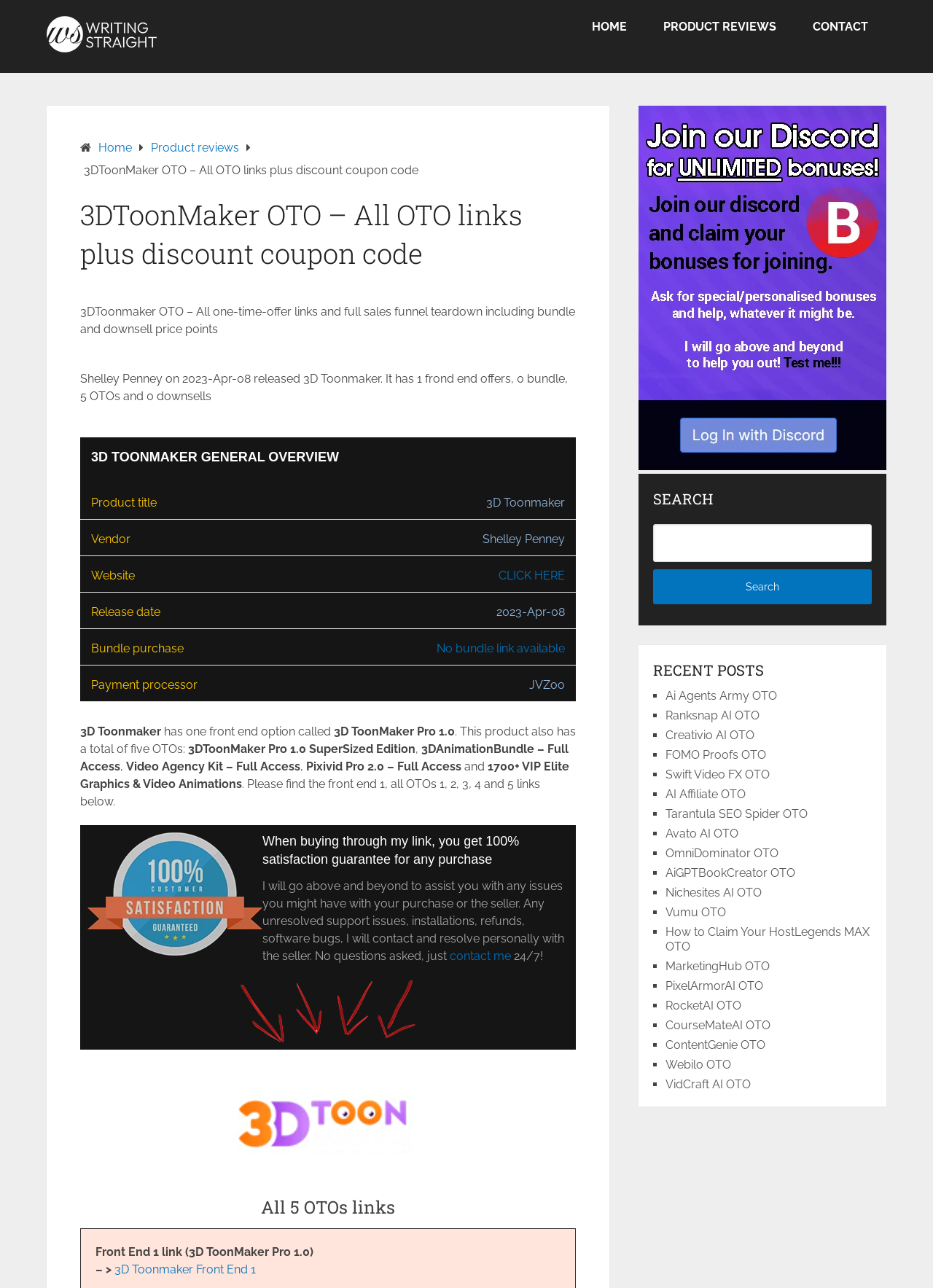Provide a single word or phrase answer to the question: 
What is the payment processor for 3D Toonmaker?

JVZoo